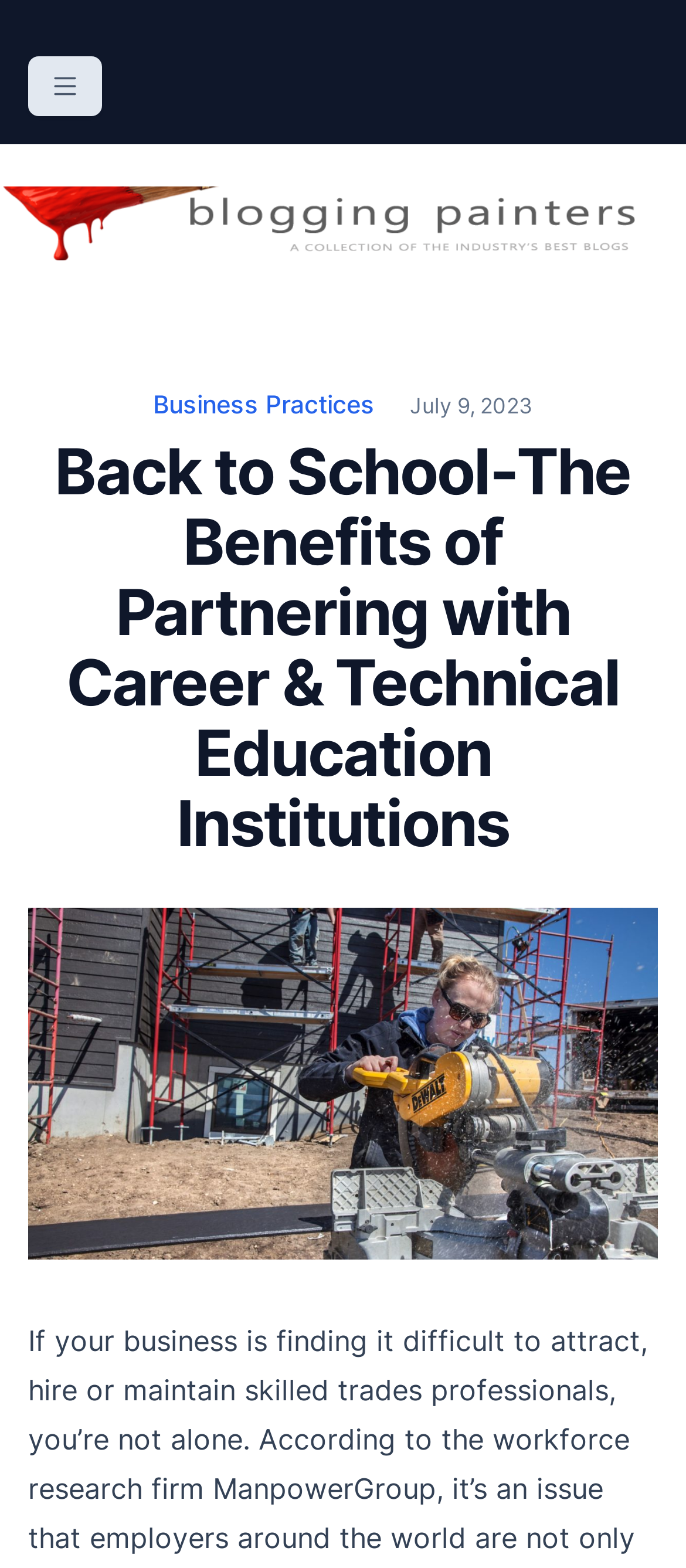What is the date of the latest article?
Please provide a detailed answer to the question.

I found the date of the latest article by looking at the link element, which says 'July 9, 2023' and has a time element associated with it.